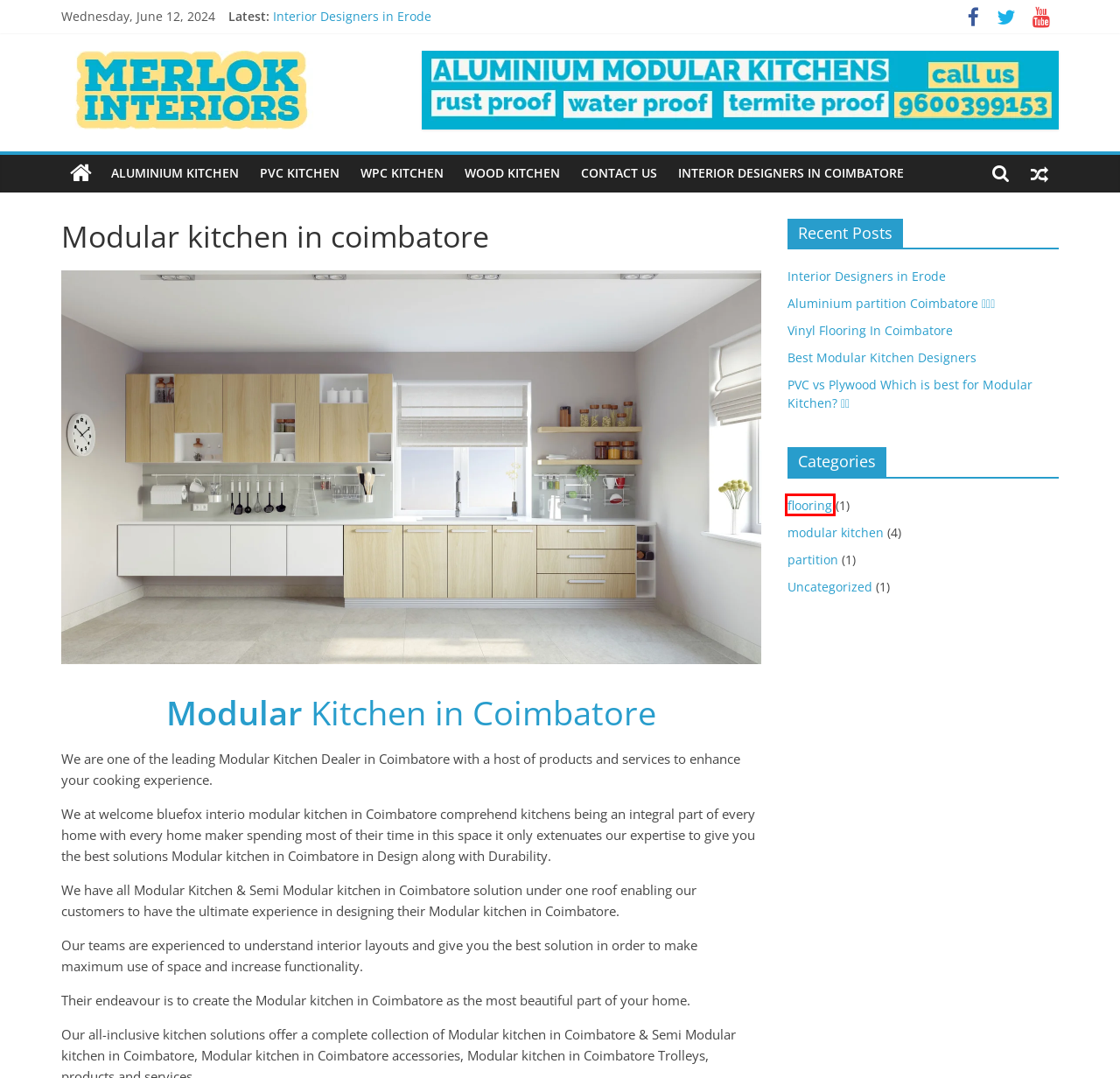Review the webpage screenshot provided, noting the red bounding box around a UI element. Choose the description that best matches the new webpage after clicking the element within the bounding box. The following are the options:
A. Vinyl Flooring in Coimbatore - 5 Reasons to choose it (2020)
B. WOOD KITCHEN
C. PVC KITCHEN
D. PVC vs Plywood Which is best for Modular Kitchen? 🤔🤔 - 🧐🧐🧐
E. modular kitchen Archives -
F. Best Modular Kitchen Designers - Bluefox Interio 🏆🏆🏆
G. flooring Archives -
H. Interior Designers in Erode - Bluefox Interio 95140 19199

G